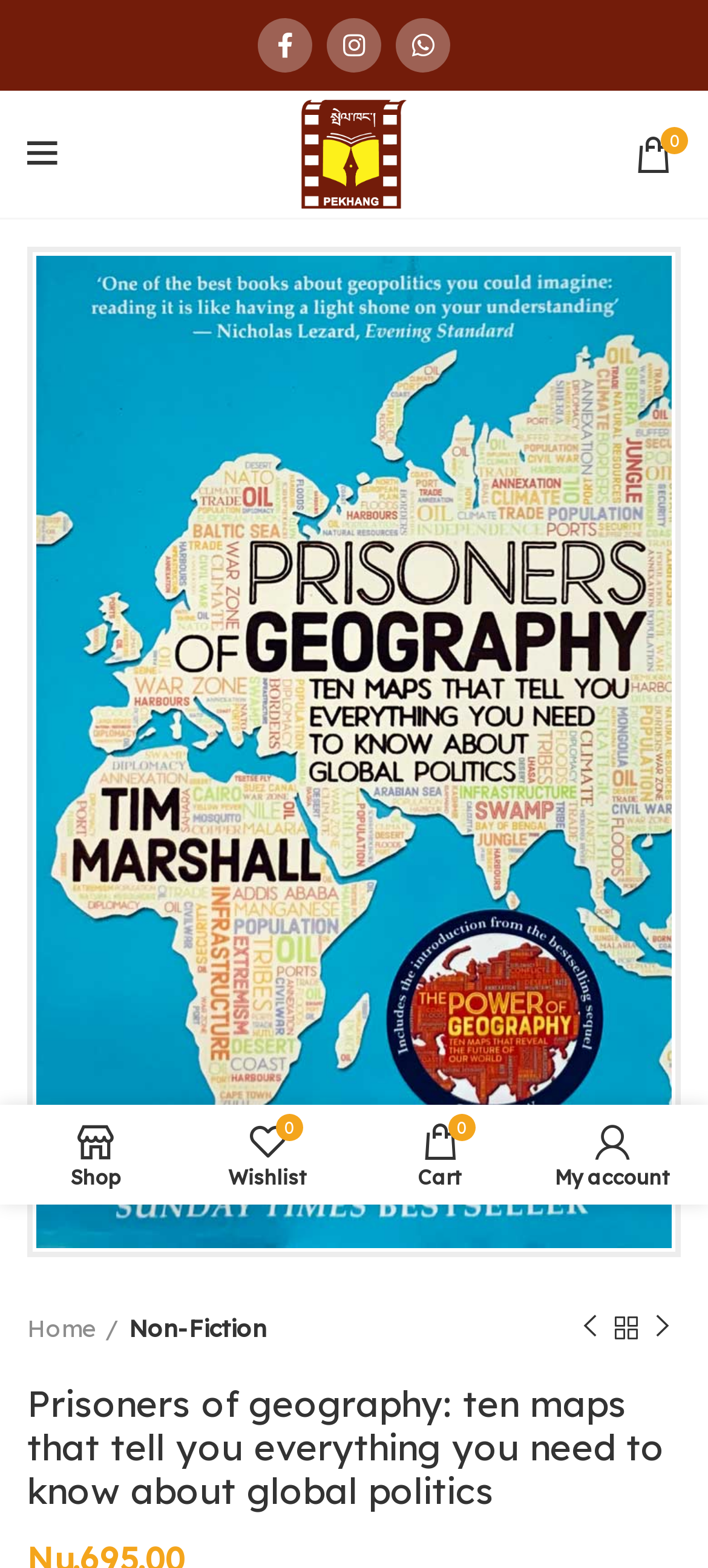Extract the bounding box for the UI element that matches this description: "My account".

[0.744, 0.71, 0.987, 0.762]